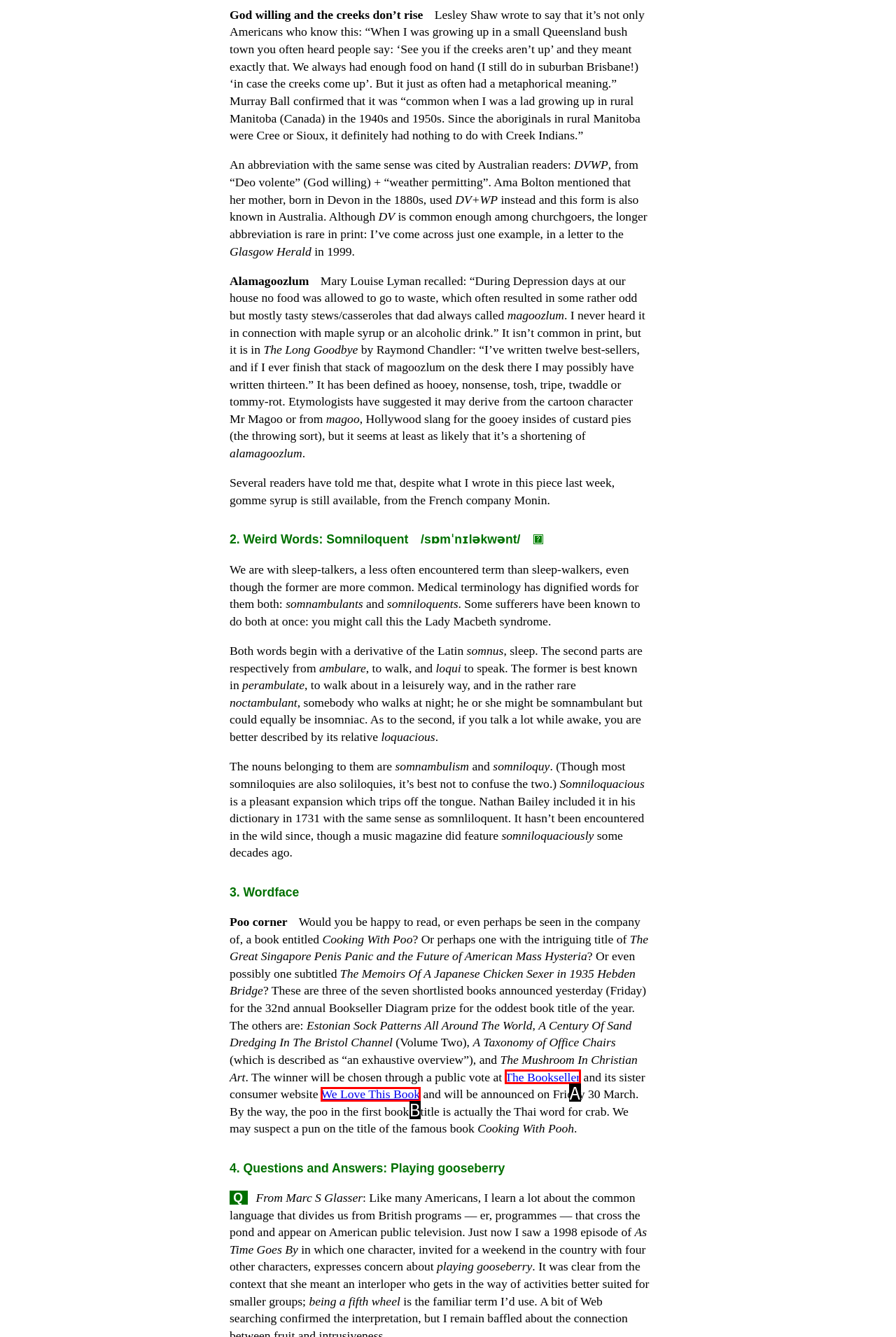Match the description: The Bookseller to the appropriate HTML element. Respond with the letter of your selected option.

A